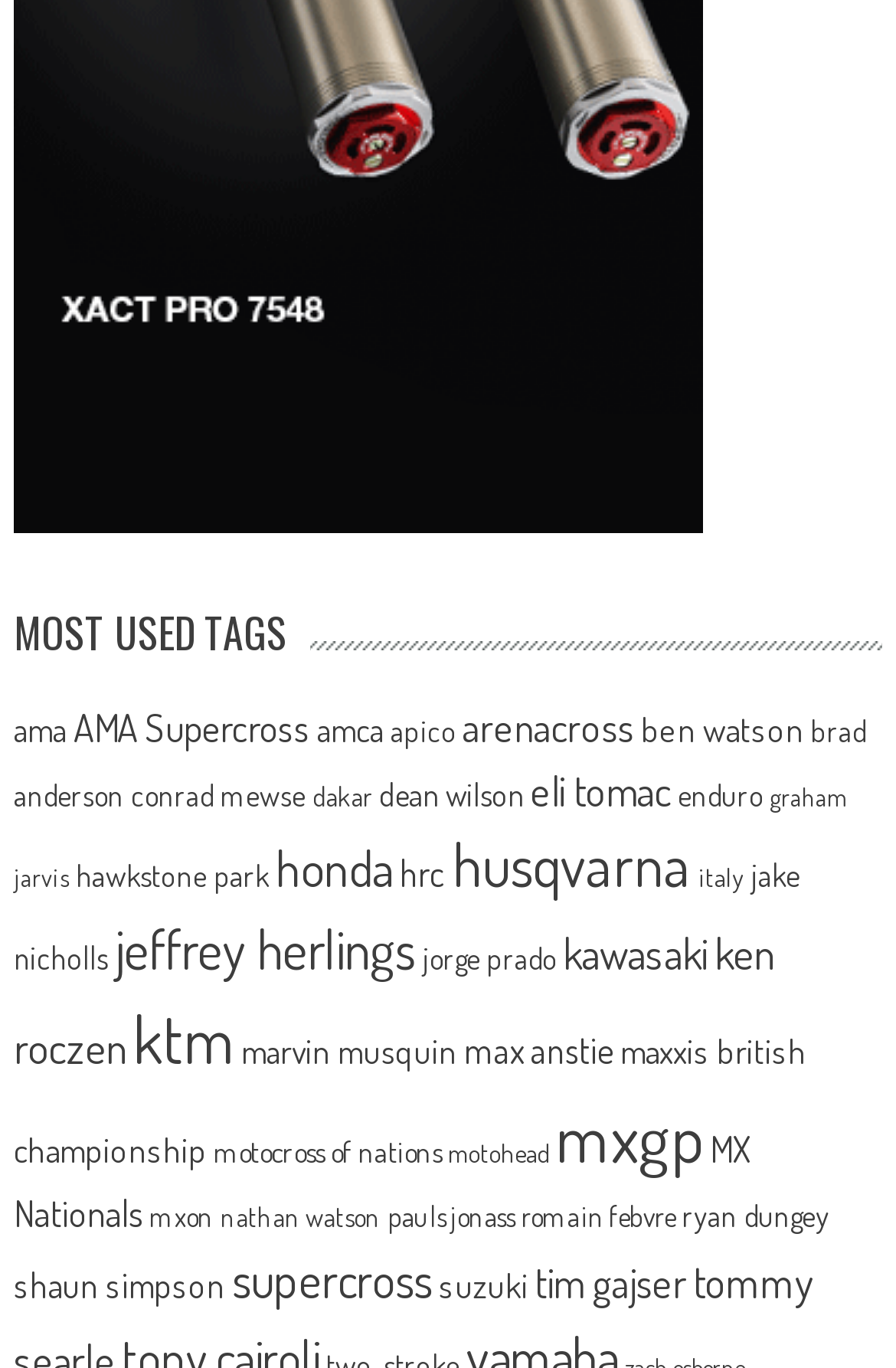Could you locate the bounding box coordinates for the section that should be clicked to accomplish this task: "Check 'honda' items".

[0.307, 0.612, 0.438, 0.657]